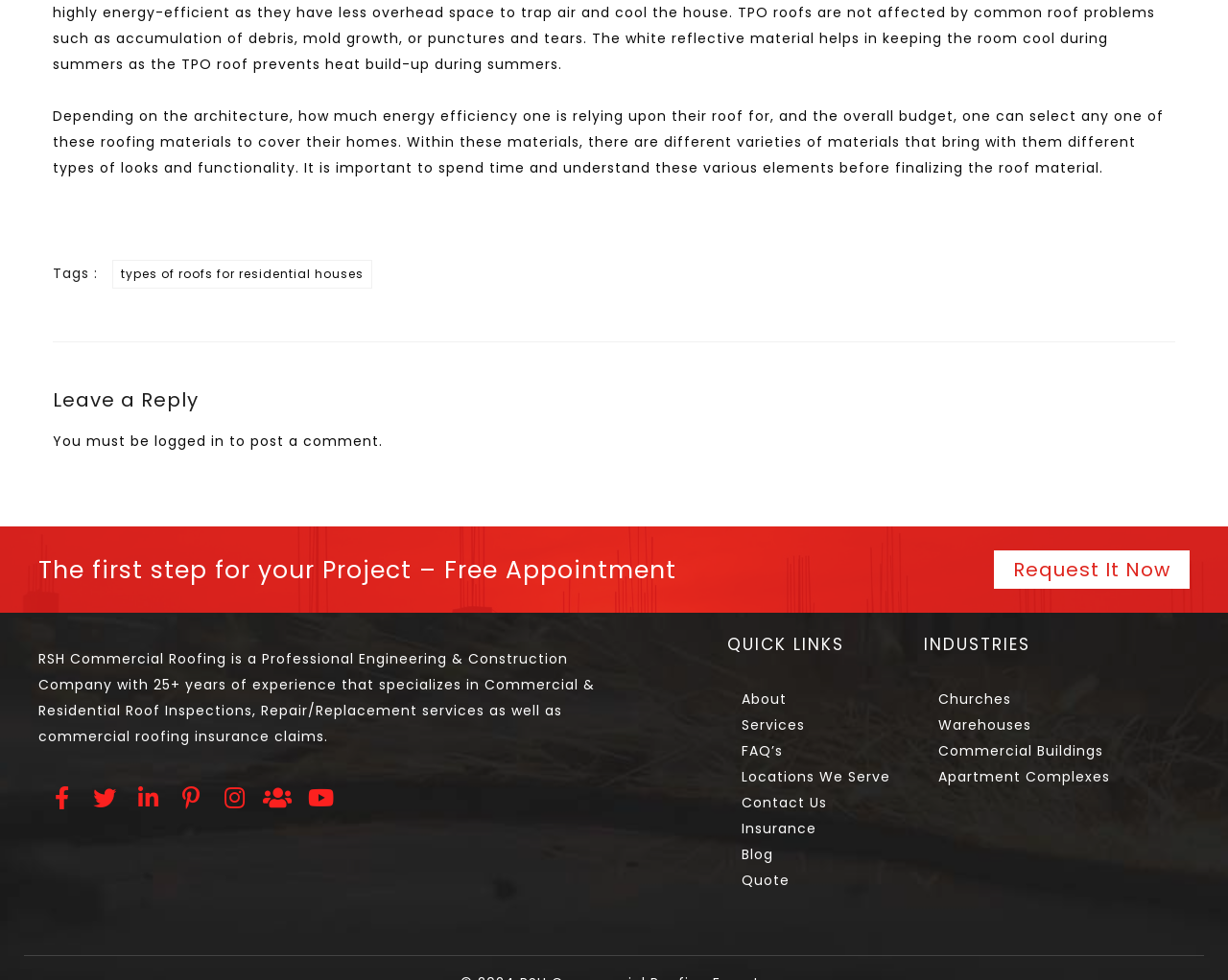Give a one-word or short-phrase answer to the following question: 
What type of services does the company offer?

Roof Inspections, Repair/Replacement